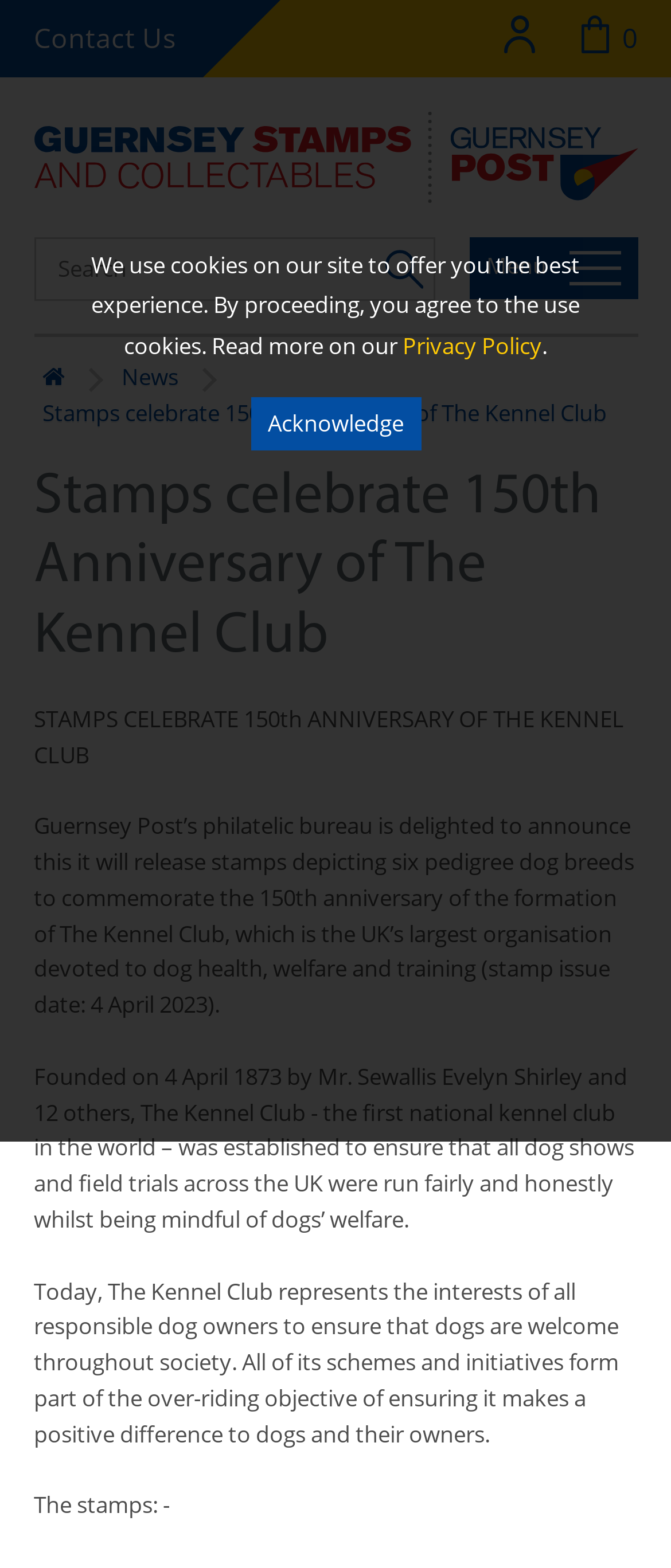What is the purpose of The Kennel Club? Analyze the screenshot and reply with just one word or a short phrase.

ensure dogs are welcome throughout society